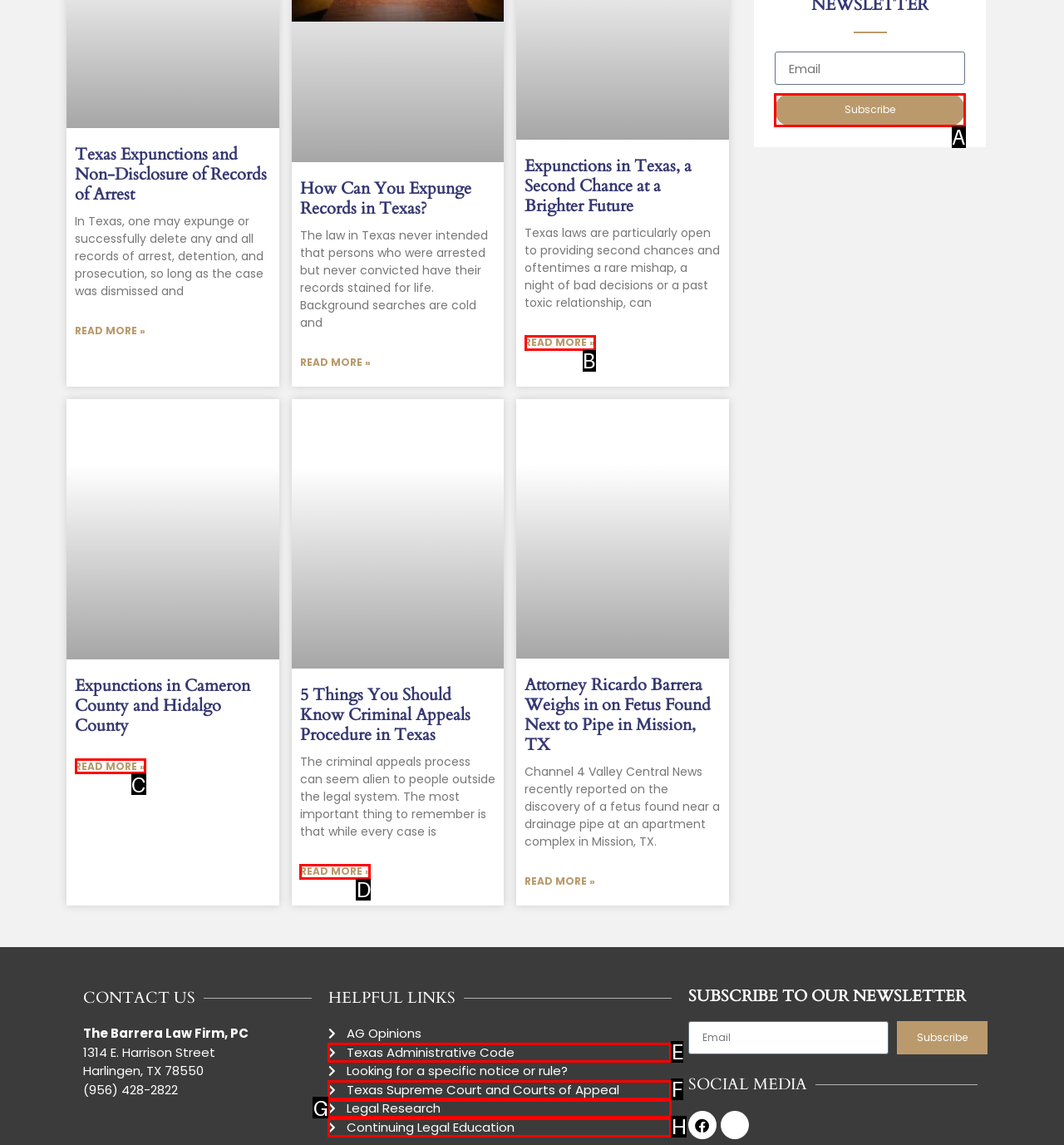Match the description: Continuing Legal Education to the appropriate HTML element. Respond with the letter of your selected option.

H